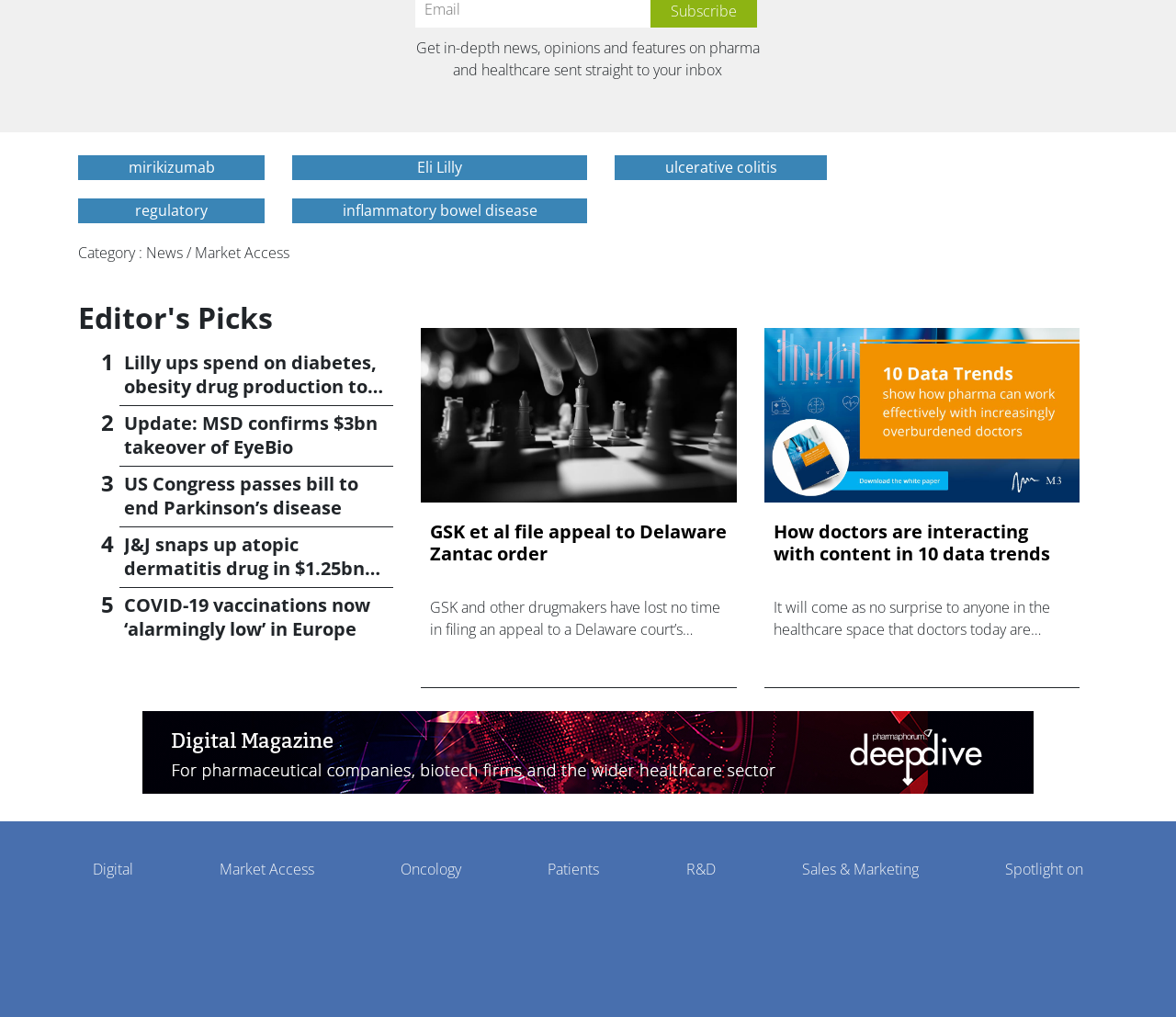Can you give a detailed response to the following question using the information from the image? What is the category of the news article?

The category of the news article can be found in the static text element 'Category : News / Market Access' which is located at the top of the webpage, indicating that the article belongs to the news and market access categories.